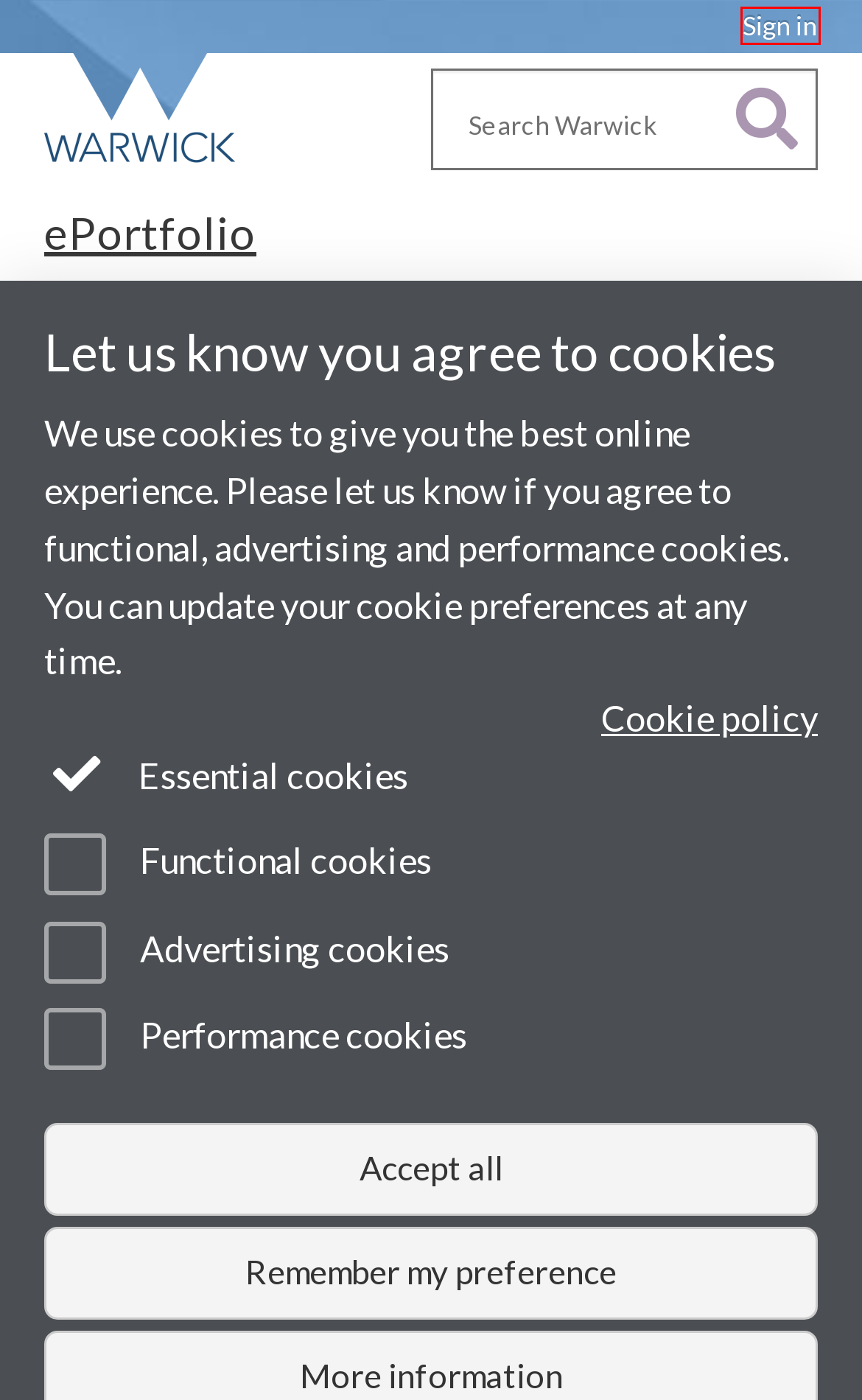You are given a screenshot of a webpage with a red bounding box around an element. Choose the most fitting webpage description for the page that appears after clicking the element within the red bounding box. Here are the candidates:
A. Sign in
B. Live ePortfolios
C. Use of cookies on warwick.ac.uk (Warwick web site)
D. Privacy Notices
E. IAS - Home
F. Welcome to the University of Warwick
G. Career Opportunities
H. Dr Claudia Stein

A